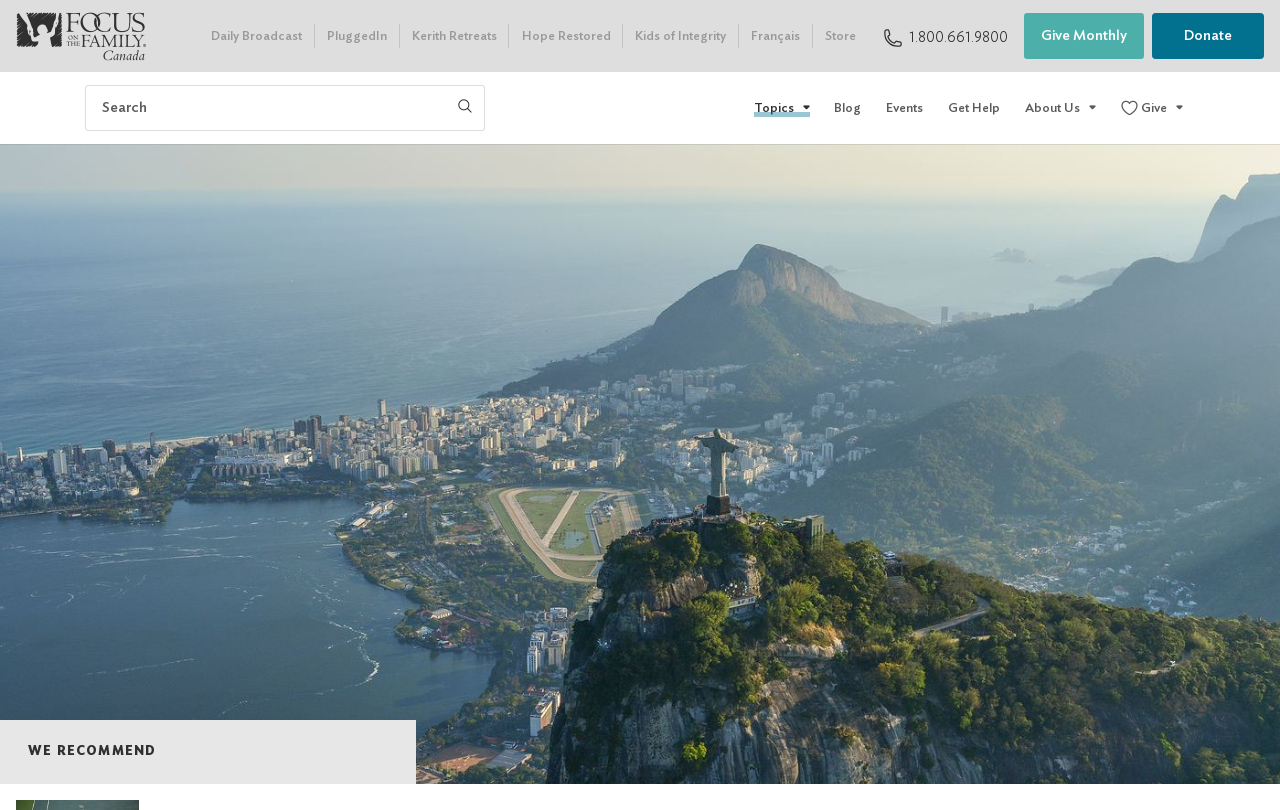What is the first link on the top left?
Please provide a single word or phrase based on the screenshot.

Remembering the Rio Games